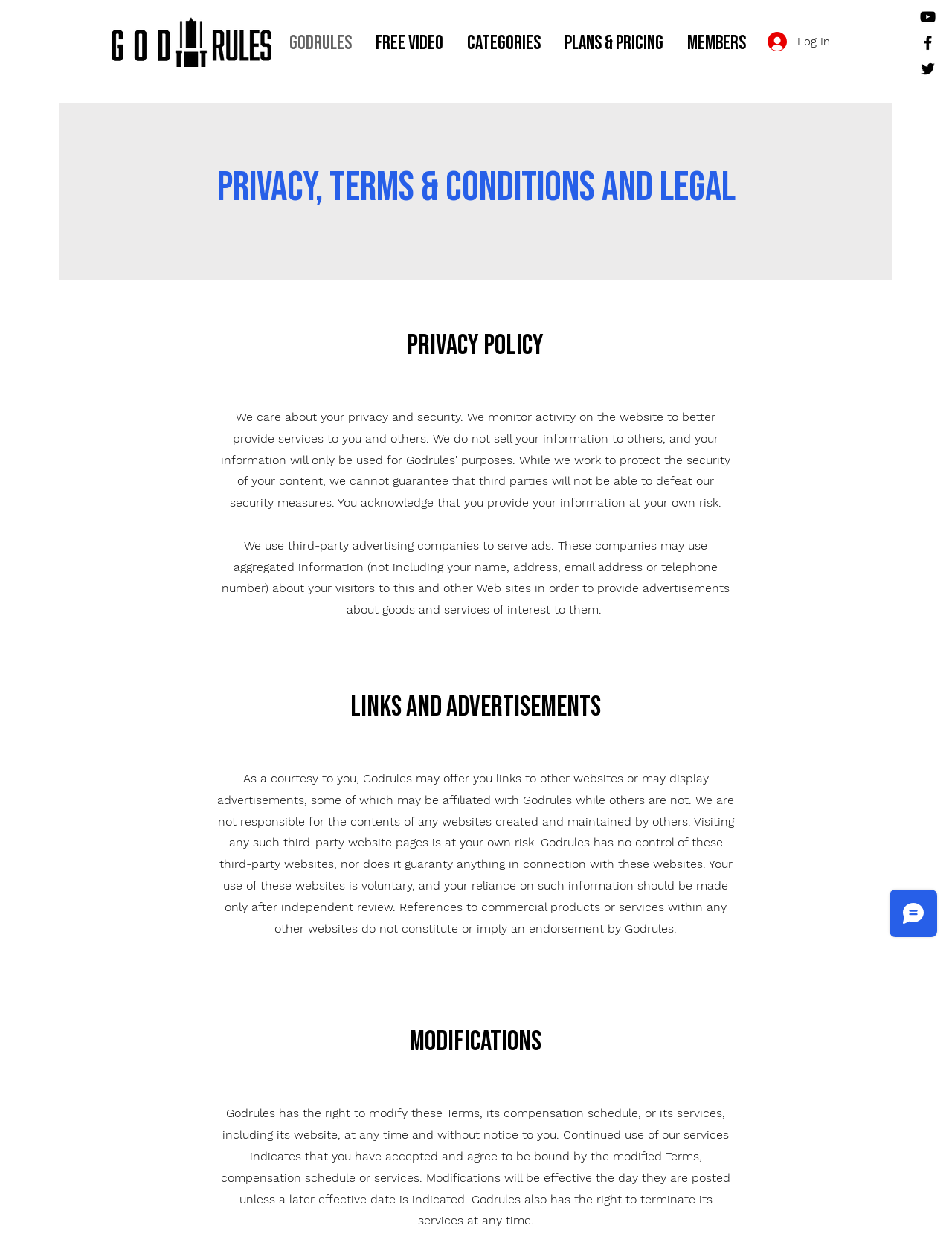Locate the bounding box coordinates of the element to click to perform the following action: 'Click the Plans & Pricing link'. The coordinates should be given as four float values between 0 and 1, in the form of [left, top, right, bottom].

[0.58, 0.024, 0.709, 0.042]